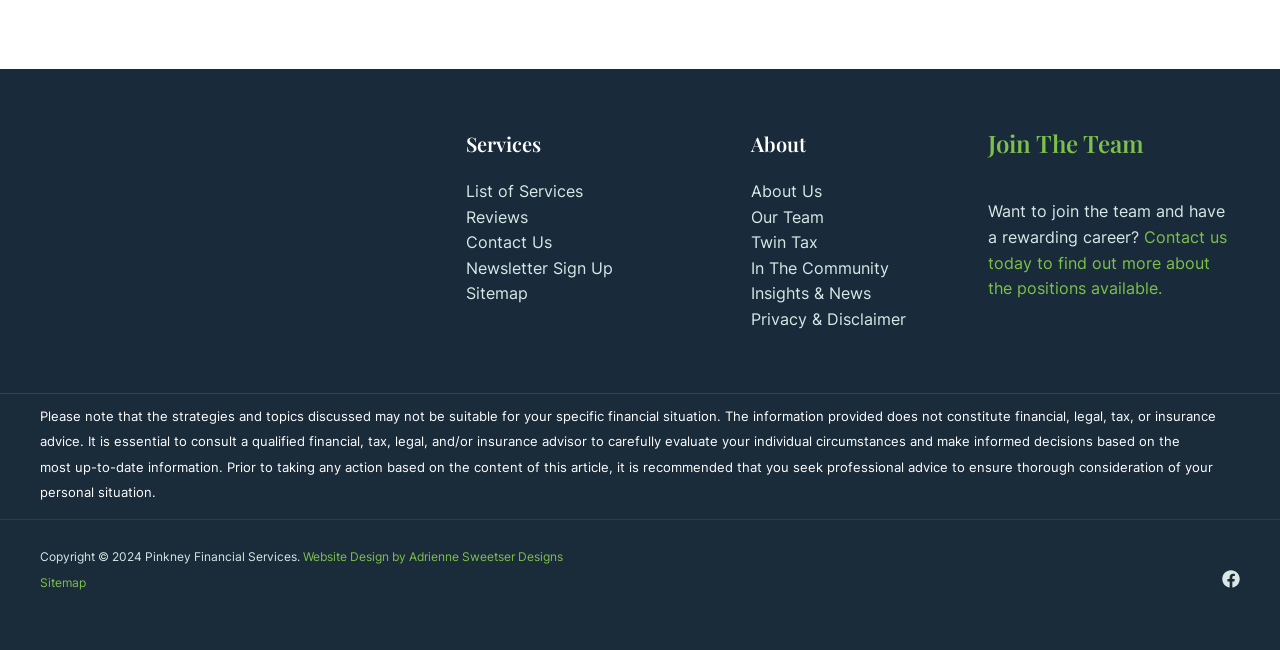What is the purpose of the 'Join The Team' section?
We need a detailed and meticulous answer to the question.

The 'Join The Team' section has a heading and a paragraph of text that invites readers to contact the company to find out more about available positions, indicating that the purpose of this section is to attract potential employees.